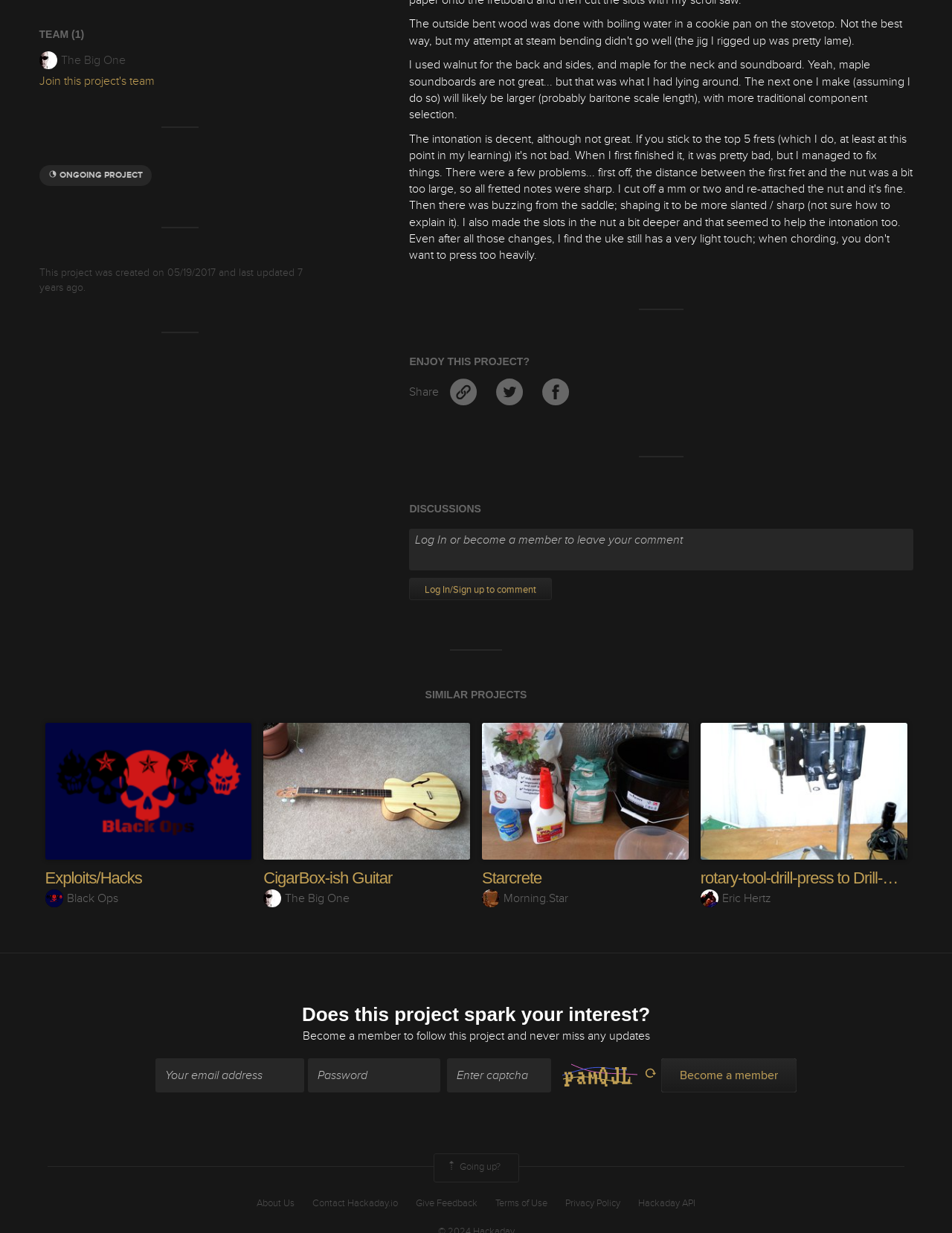Please identify the bounding box coordinates of the element's region that should be clicked to execute the following instruction: "Become a member". The bounding box coordinates must be four float numbers between 0 and 1, i.e., [left, top, right, bottom].

[0.695, 0.858, 0.837, 0.886]